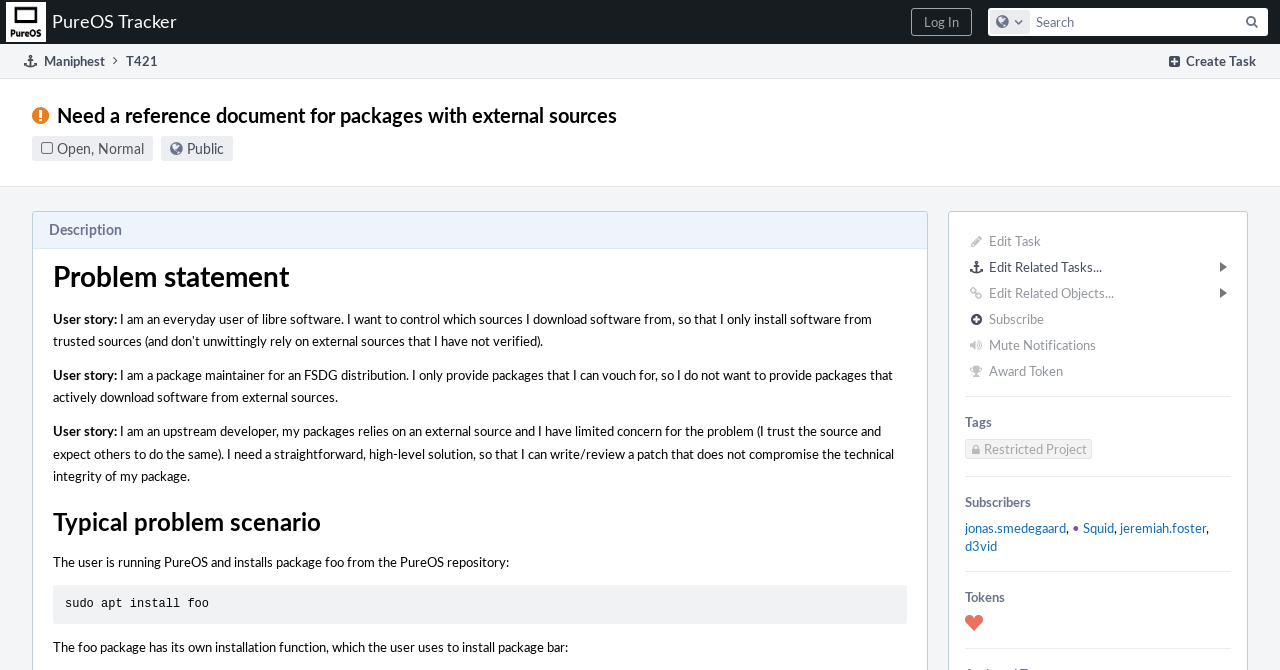Determine the bounding box coordinates of the target area to click to execute the following instruction: "Click on Create Task."

[0.904, 0.066, 0.991, 0.115]